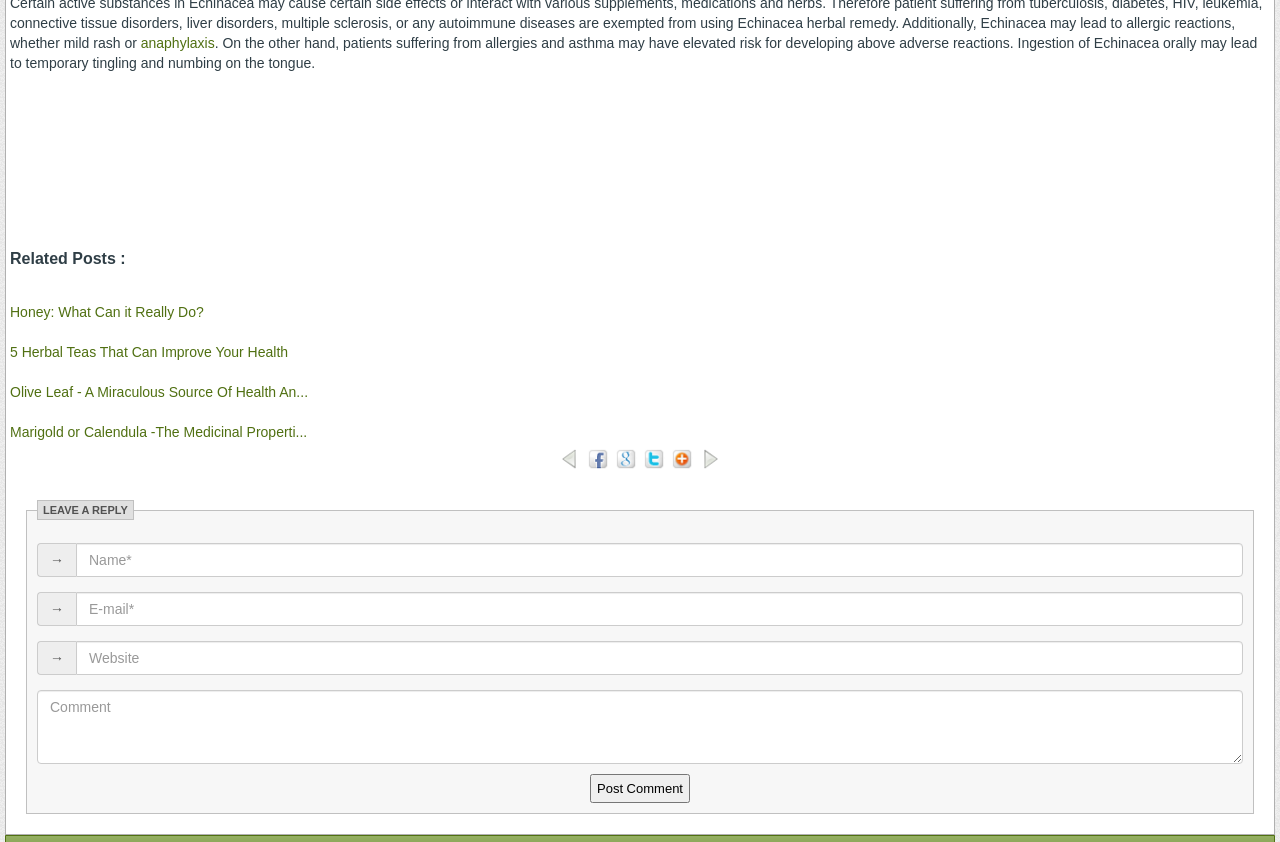What is the purpose of the links at the bottom?
Use the information from the screenshot to give a comprehensive response to the question.

The purpose of the links at the bottom can be determined by looking at the heading element with ID 184, which says 'Related Posts'. These links are likely related to the current article and provide additional information on similar topics.